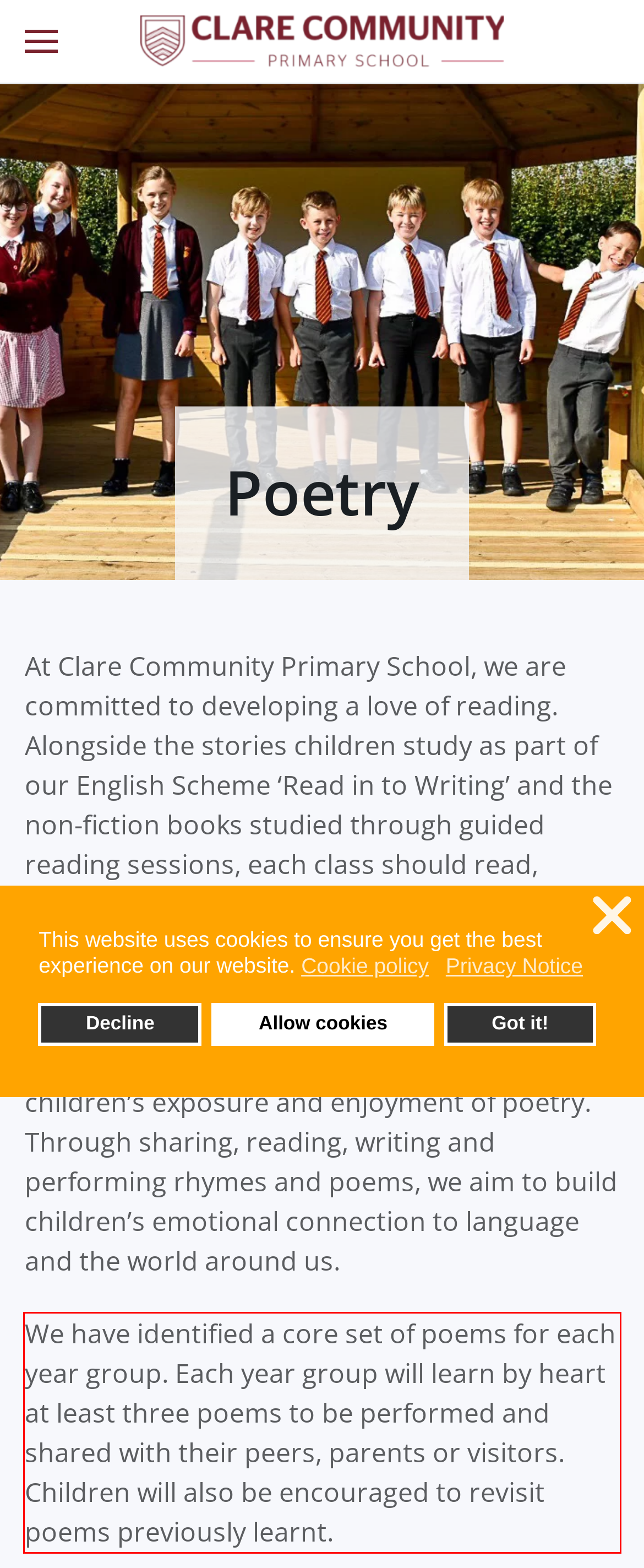Identify the text inside the red bounding box in the provided webpage screenshot and transcribe it.

We have identified a core set of poems for each year group. Each year group will learn by heart at least three poems to be performed and shared with their peers, parents or visitors. Children will also be encouraged to revisit poems previously learnt.